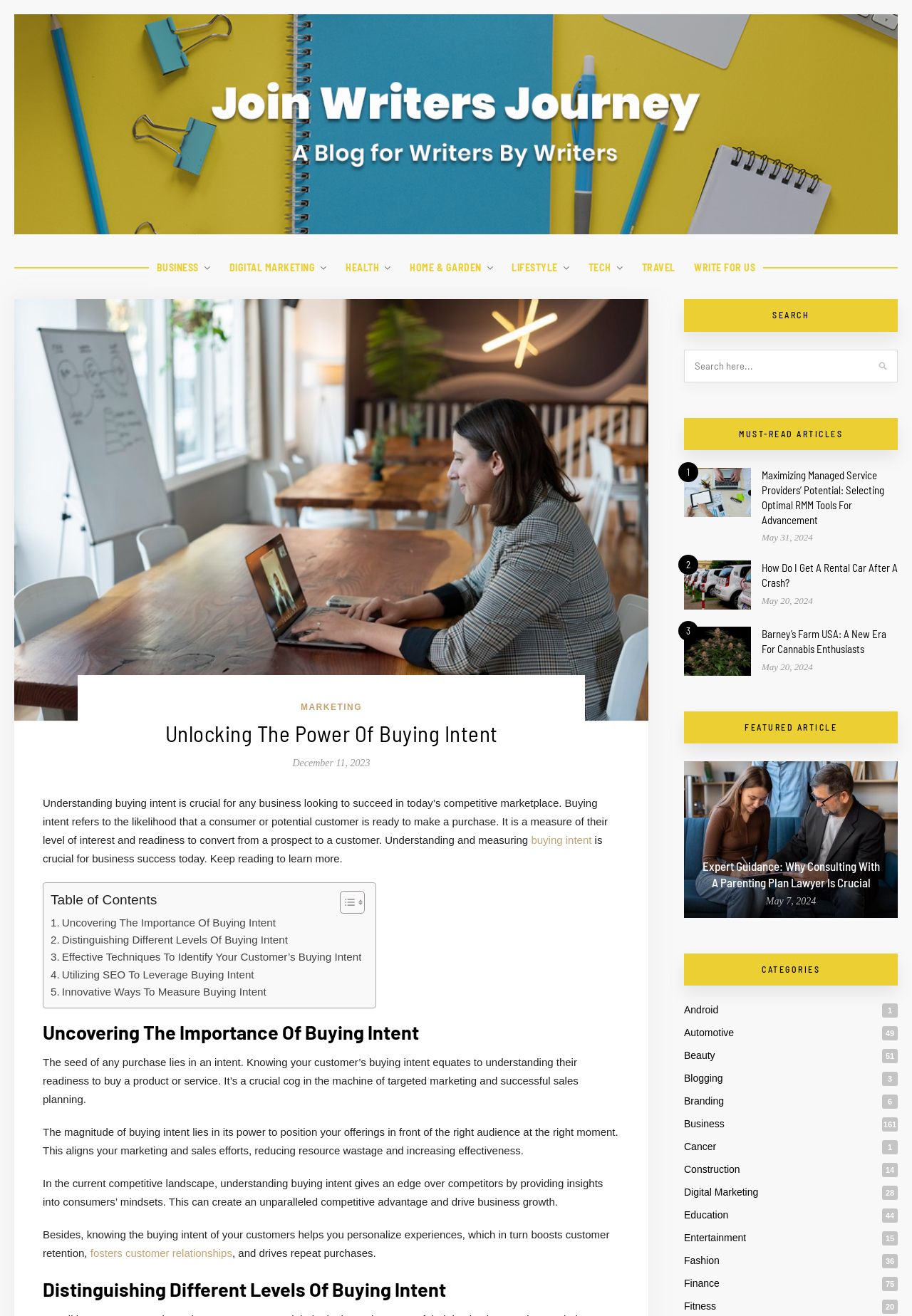What is the purpose of understanding buying intent?
Please answer the question as detailed as possible.

The purpose of understanding buying intent is to drive business growth by positioning offerings in front of the right audience at the right moment, reducing resource wastage, and increasing effectiveness. This is discussed in the article as one of the benefits of understanding buying intent.